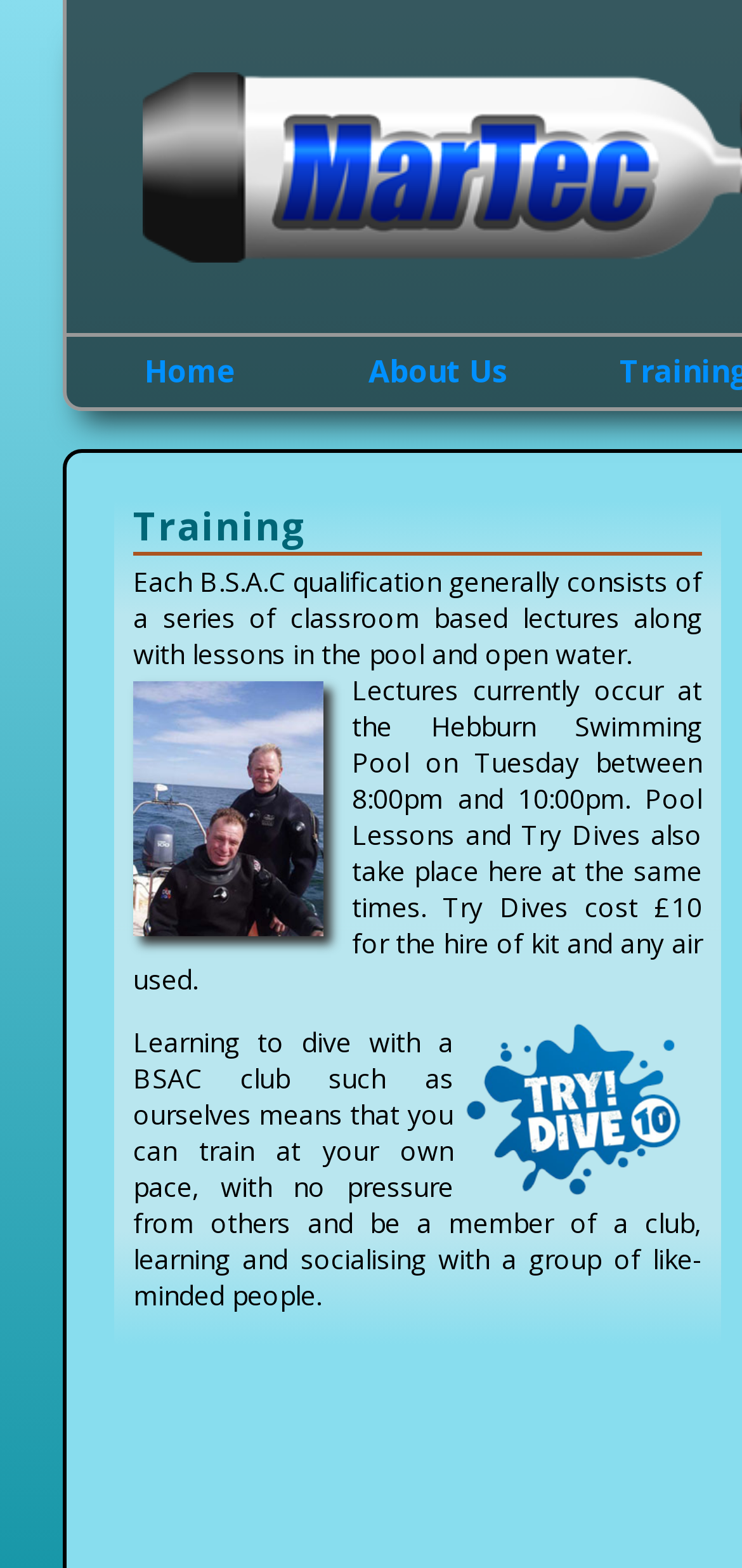Write an extensive caption that covers every aspect of the webpage.

The webpage is about the training program offered by the Marine & Tech Dive Club. At the top, there are two links, "Home" and "About Us", positioned side by side, with "Home" on the left and "About Us" on the right. Below these links, there is a heading that reads "Training", which spans almost the entire width of the page.

Under the heading, there is a block of text that explains the structure of a typical B.S.A.C qualification, which includes classroom lectures, pool lessons, and open water lessons. To the right of this text, there is an image of two instructors, Malcom and Eric.

Below the image, there is another block of text that provides more details about the lectures, including the location, schedule, and cost of try dives. Further down, there is another image, although it does not have a description. Finally, there is a paragraph of text that highlights the benefits of learning to dive with a BSAC club, such as training at one's own pace and socializing with like-minded people.